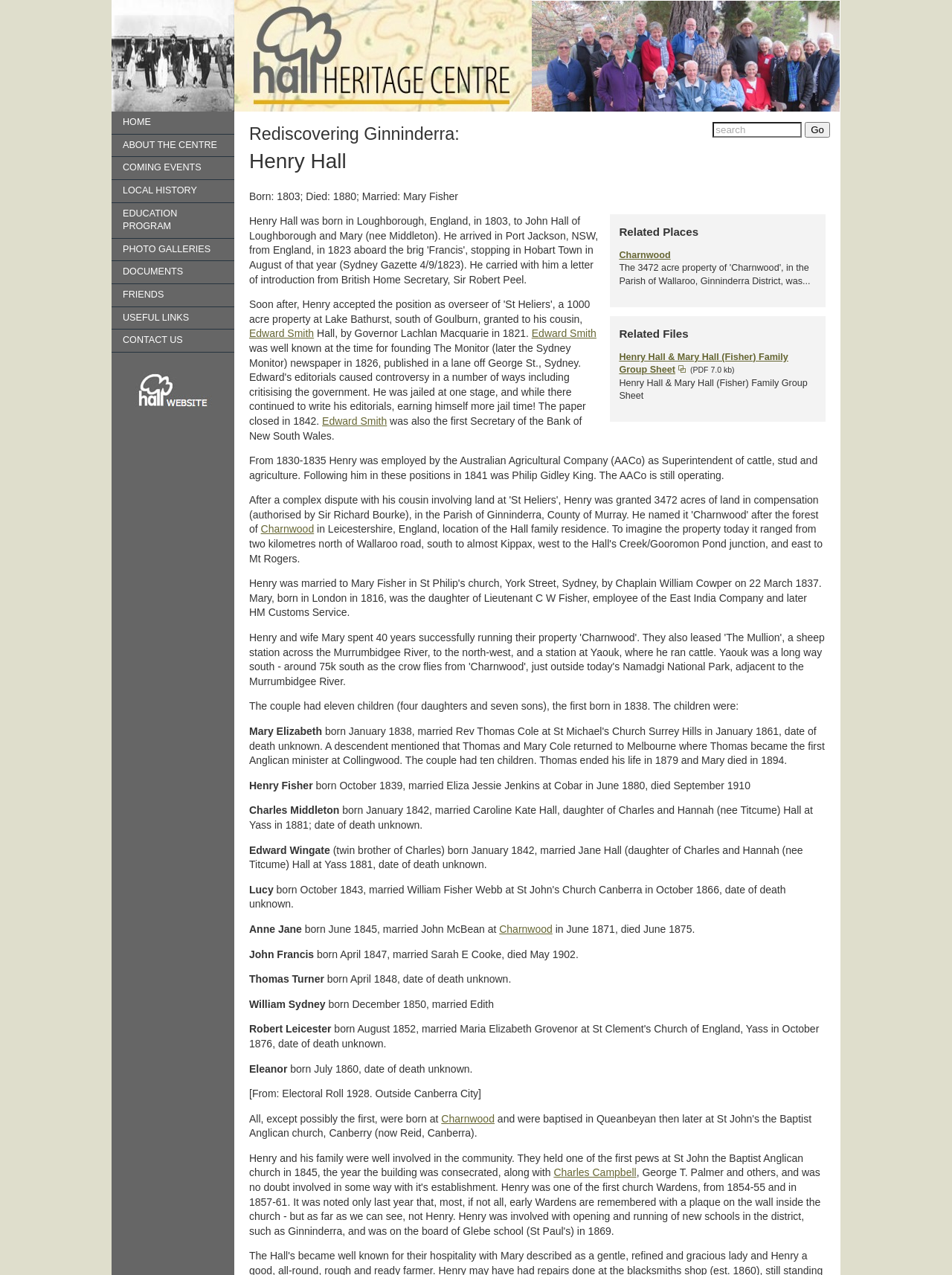Determine the bounding box coordinates for the clickable element to execute this instruction: "Open the 'Henry Hall & Mary Hall (Fisher) Family Group Sheet' document". Provide the coordinates as four float numbers between 0 and 1, i.e., [left, top, right, bottom].

[0.65, 0.276, 0.828, 0.294]